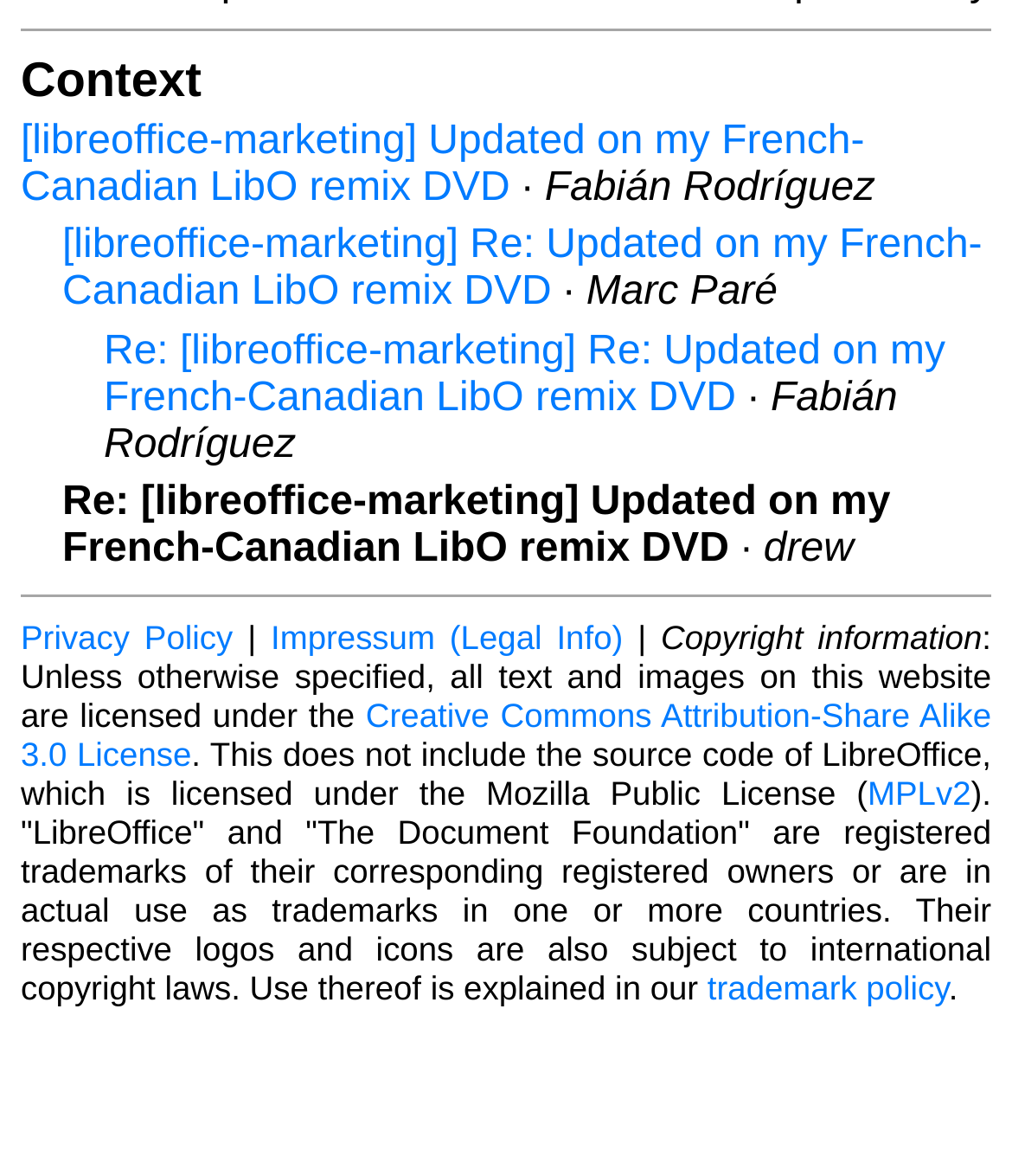What is the purpose of the separator element?
By examining the image, provide a one-word or phrase answer.

To separate sections